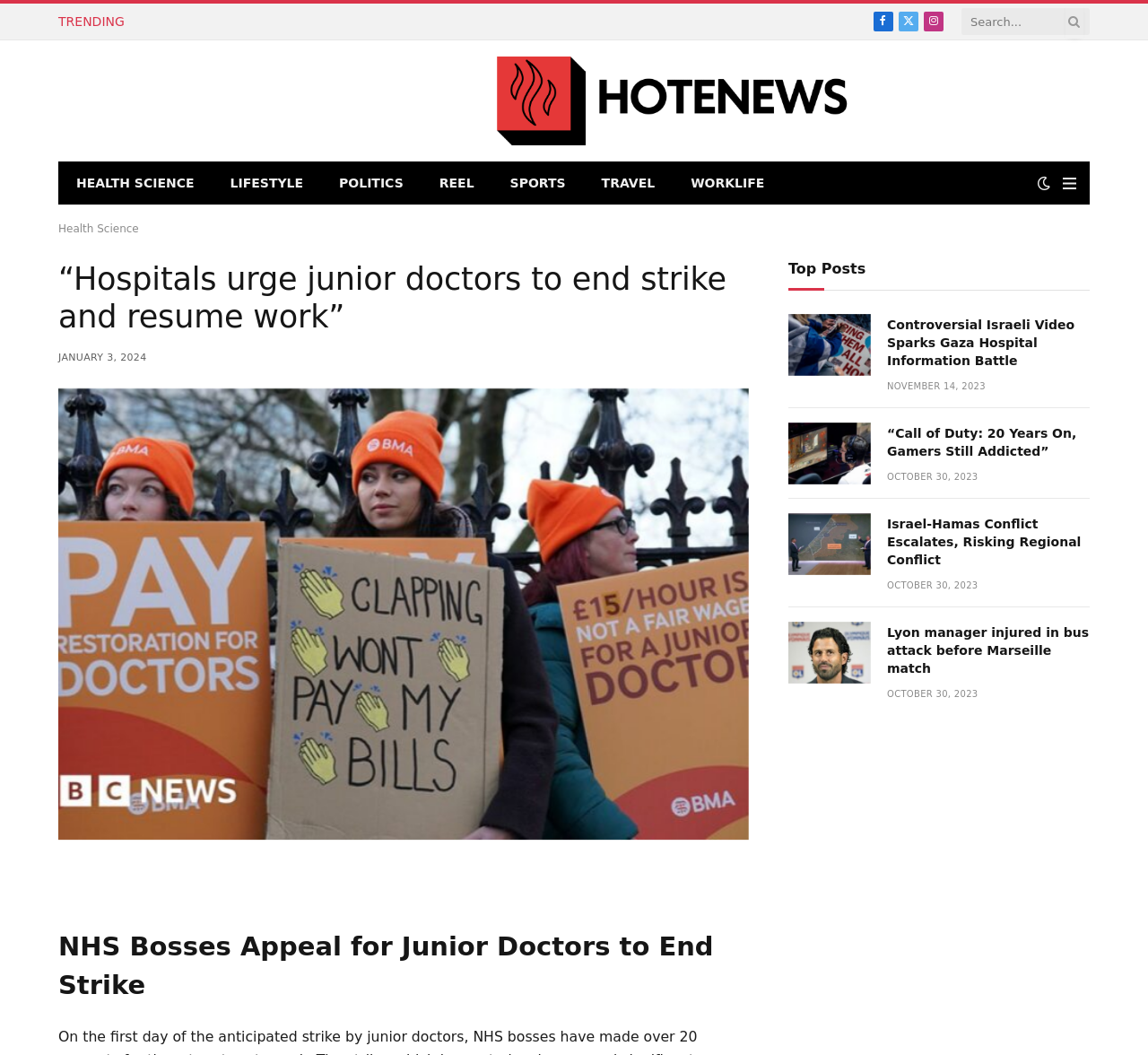Identify the bounding box for the described UI element: "X (Twitter)".

[0.783, 0.011, 0.8, 0.03]